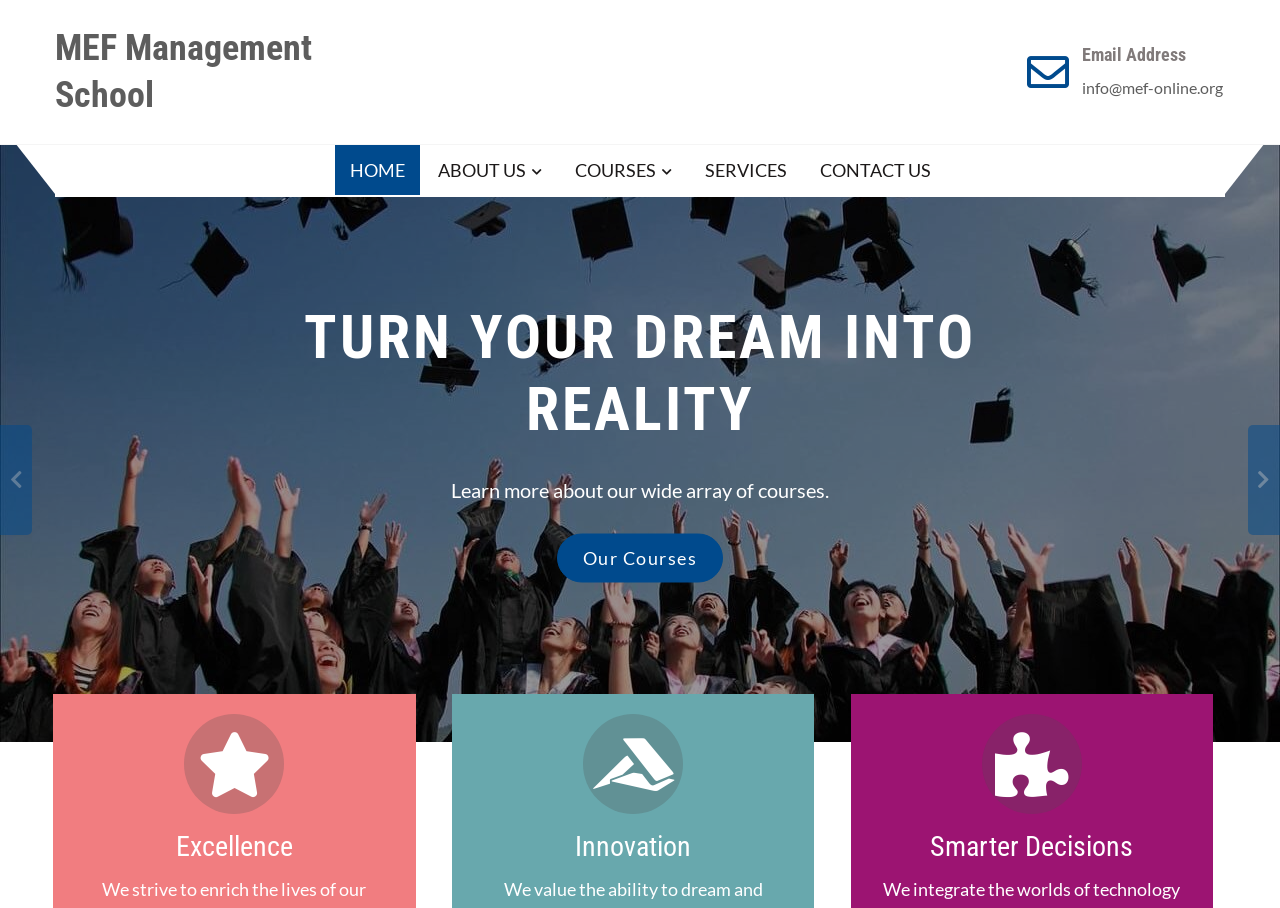How many main sections are there on the homepage?
Look at the image and answer with only one word or phrase.

3